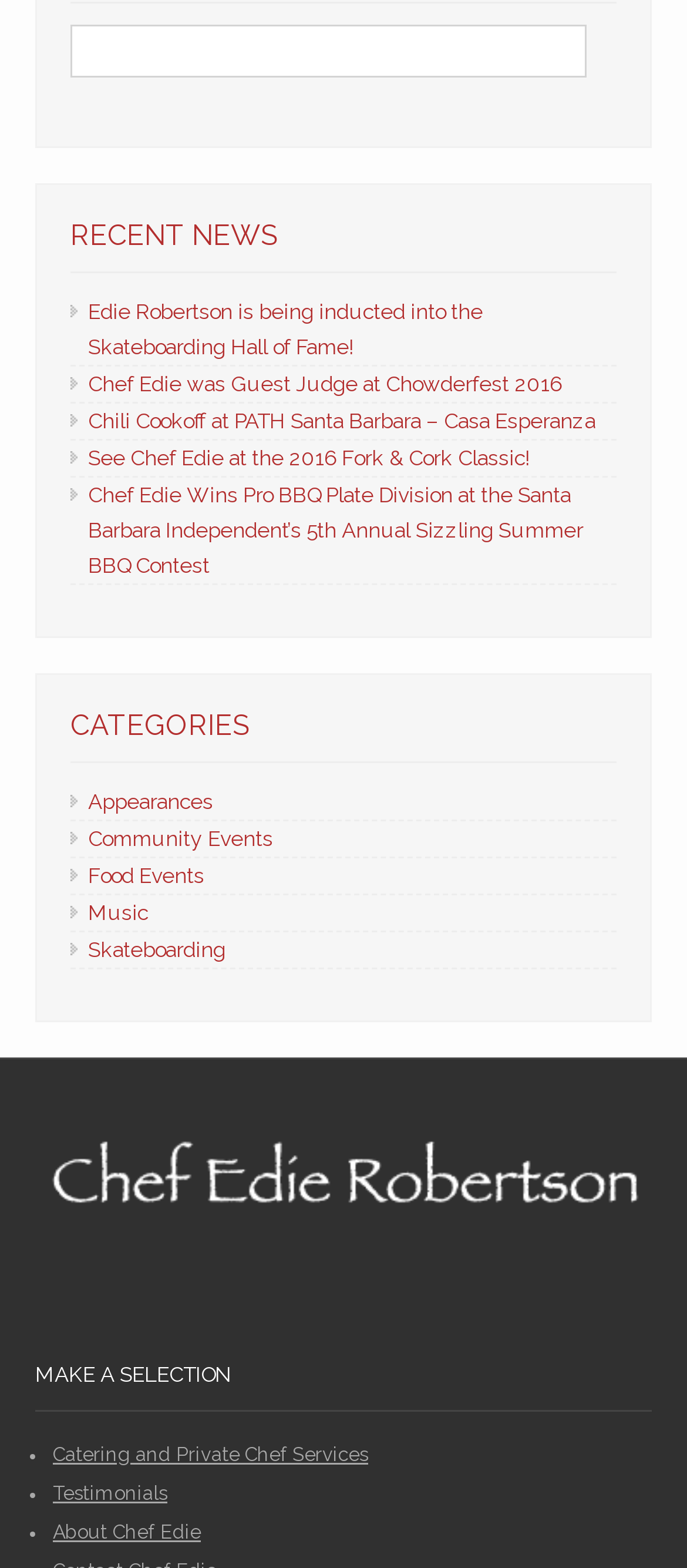Utilize the details in the image to give a detailed response to the question: What is the main topic of the recent news section?

The recent news section is located below the search bar and above the categories section. It contains several links with titles related to Chef Edie Robertson, such as her induction into the Skateboarding Hall of Fame and her appearances at various events.